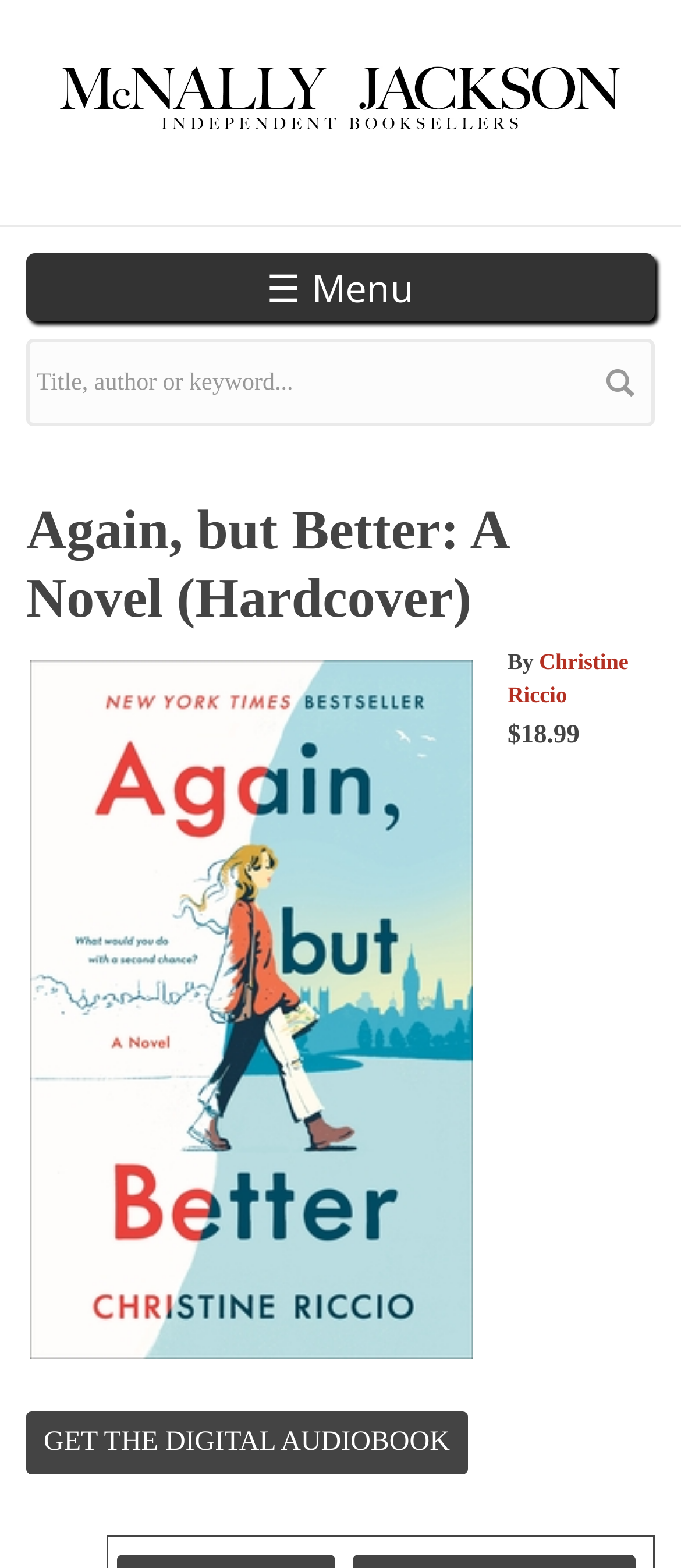Answer in one word or a short phrase: 
What is the price of the book?

$18.99